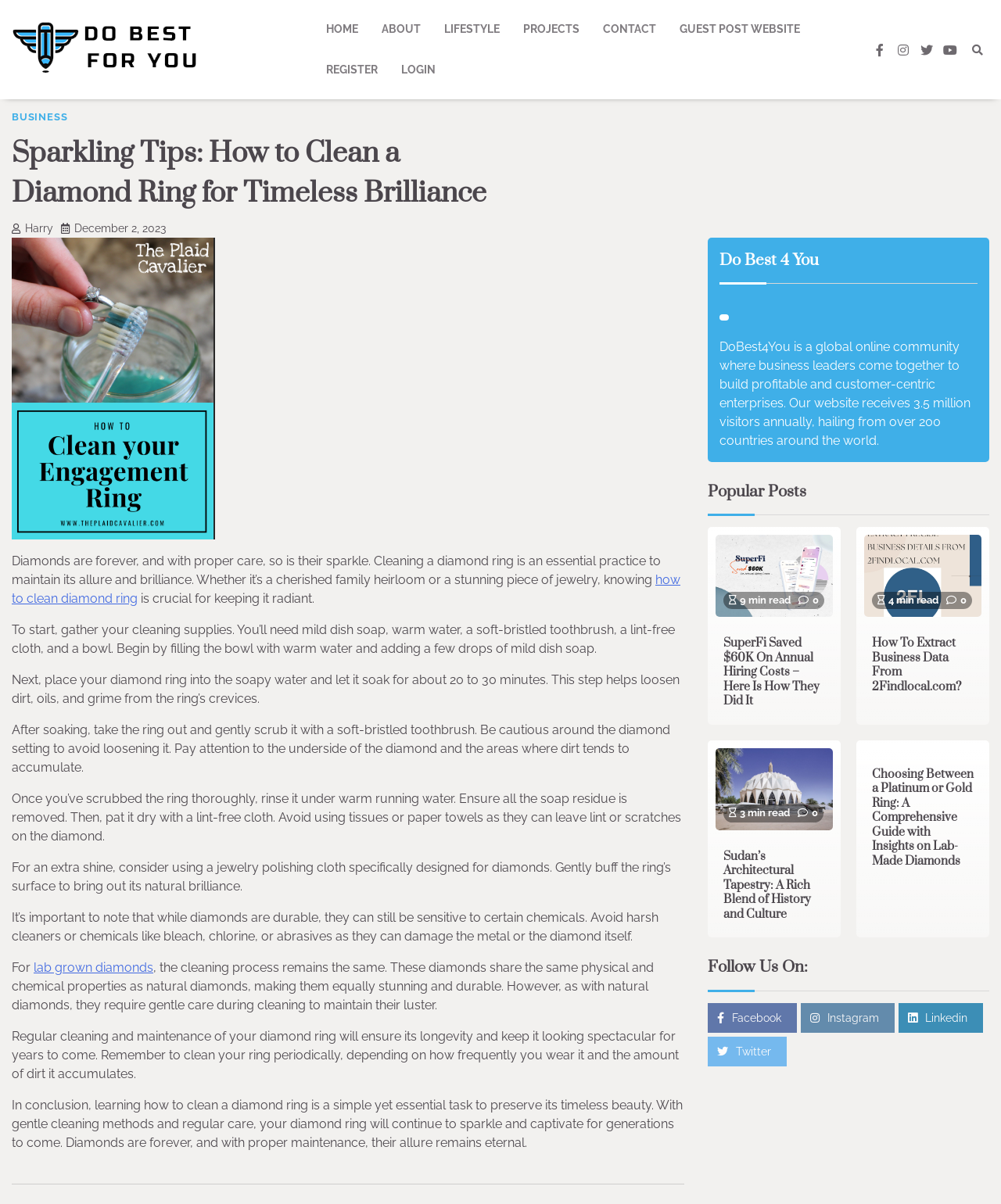What is the recommended cleaning method for diamonds?
Provide a thorough and detailed answer to the question.

According to the article, the recommended cleaning method for diamonds involves using mild dish soap and warm water, followed by gentle scrubbing with a soft-bristled toothbrush and rinsing with warm running water.